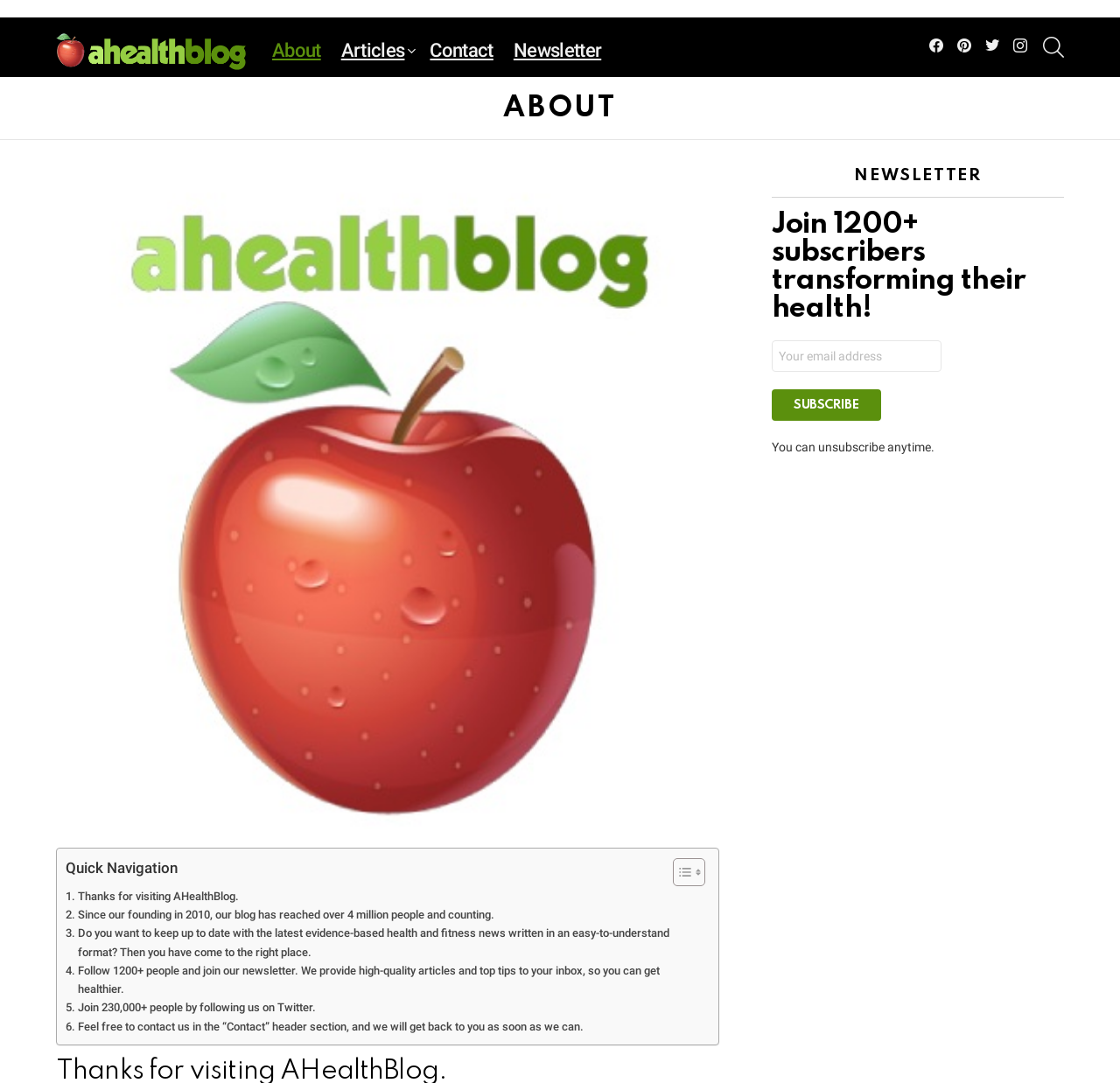Indicate the bounding box coordinates of the element that must be clicked to execute the instruction: "Search for something". The coordinates should be given as four float numbers between 0 and 1, i.e., [left, top, right, bottom].

[0.931, 0.027, 0.95, 0.06]